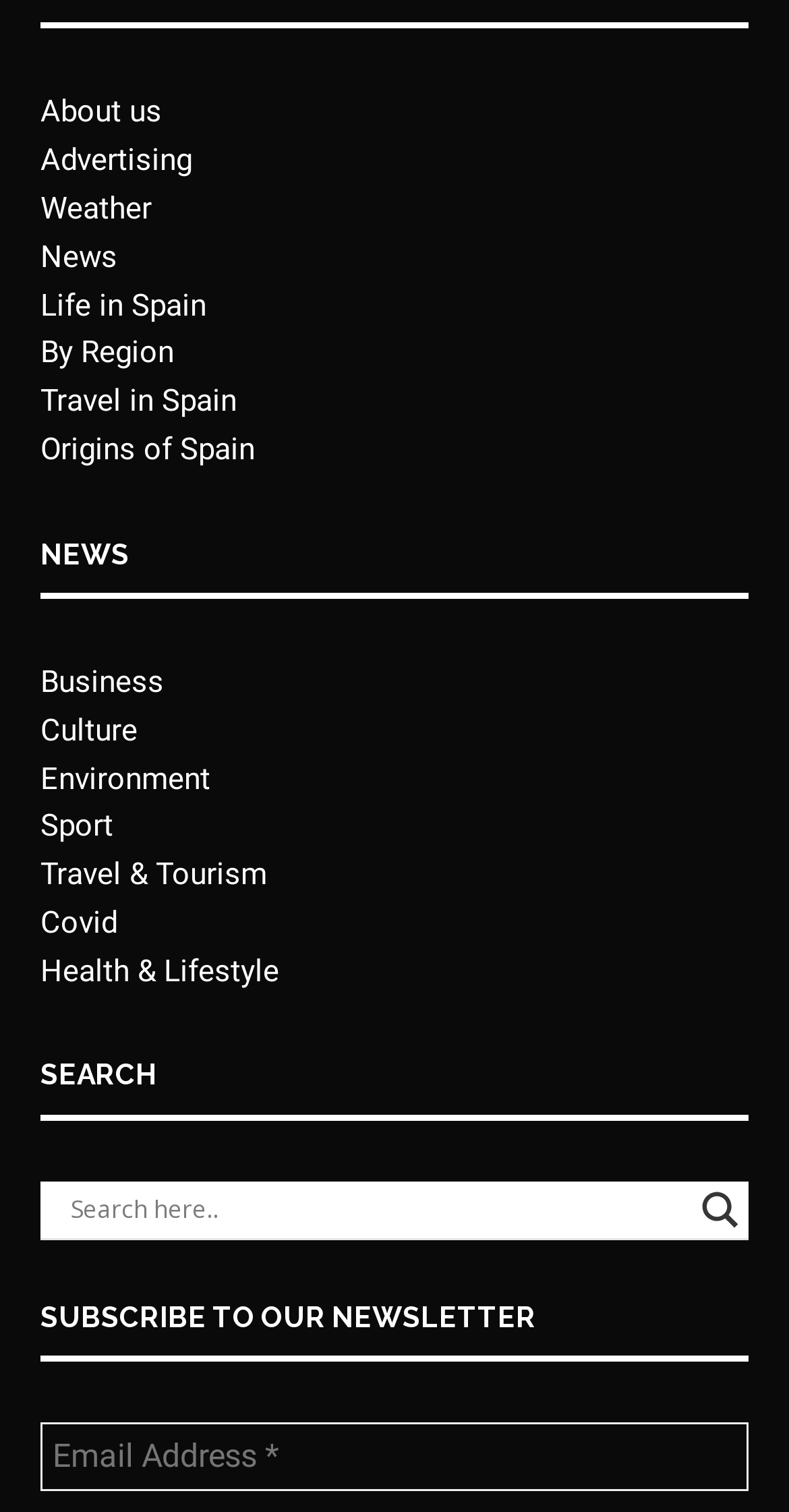What is the purpose of the search form?
Kindly give a detailed and elaborate answer to the question.

The search form is located under the 'SEARCH' heading, and it consists of a search input box and a search magnifier button, indicating that its purpose is to allow users to search the website for specific content.